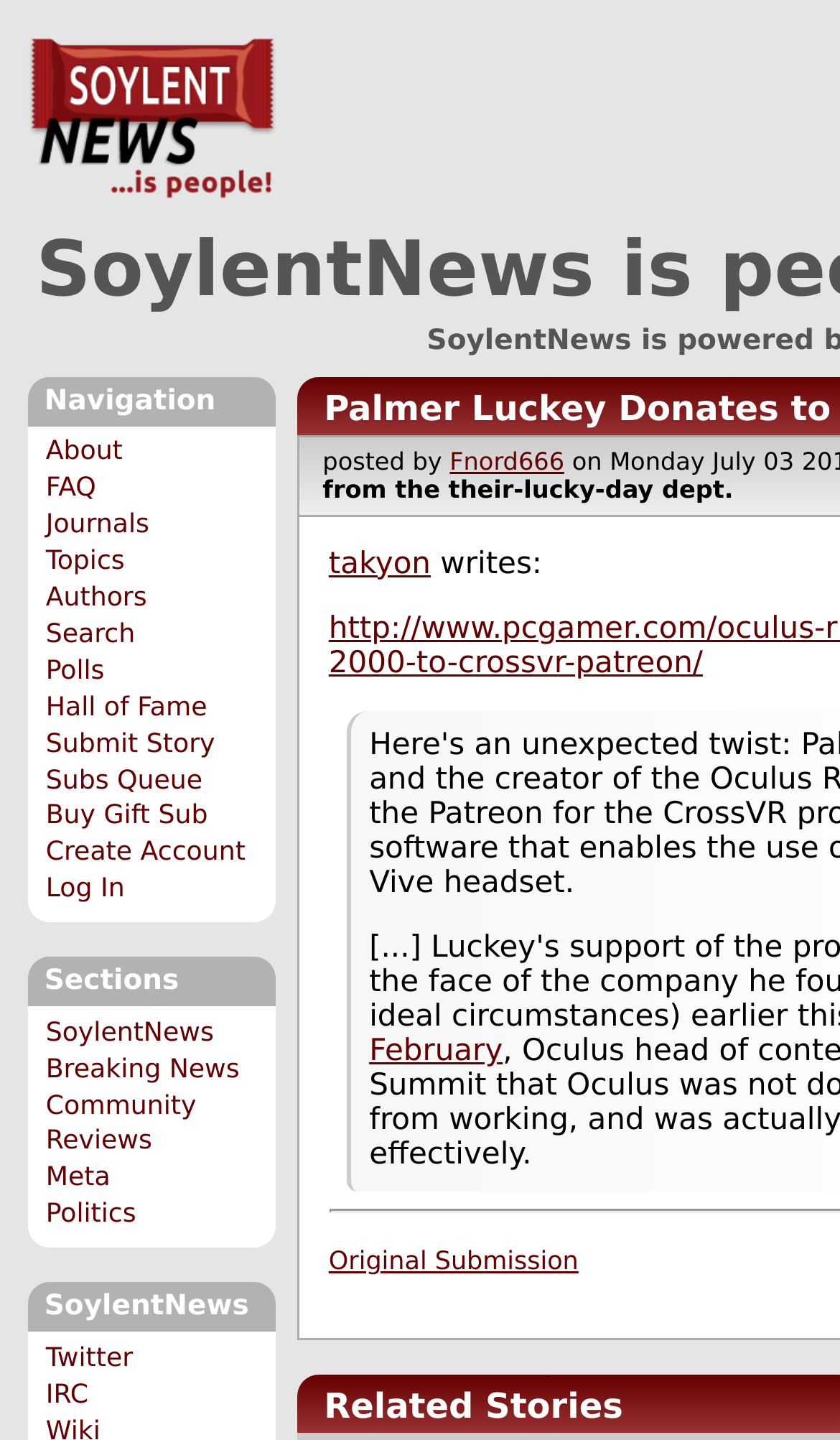Highlight the bounding box coordinates of the element that should be clicked to carry out the following instruction: "log in to account". The coordinates must be given as four float numbers ranging from 0 to 1, i.e., [left, top, right, bottom].

[0.054, 0.606, 0.148, 0.627]